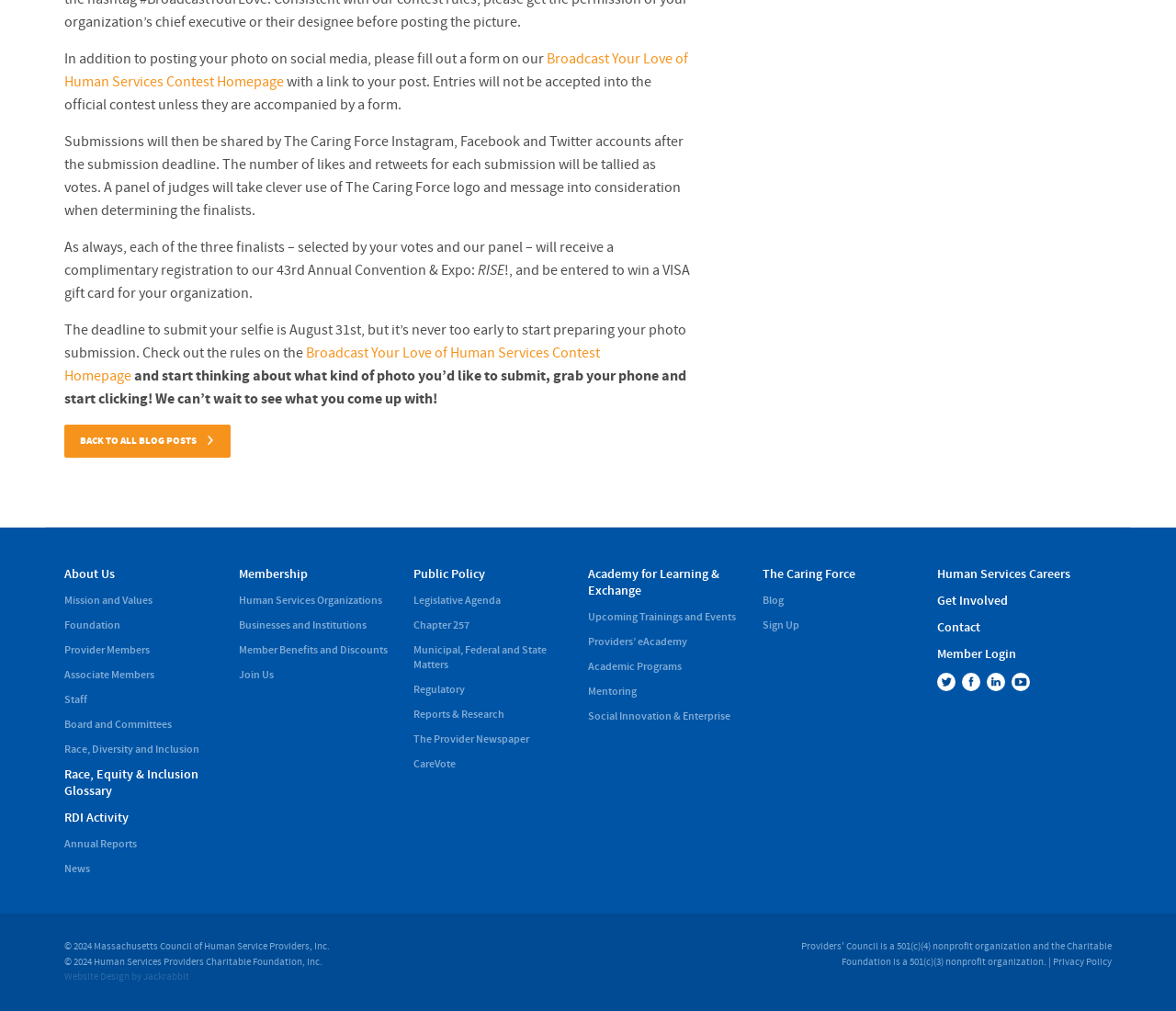Please find the bounding box for the UI component described as follows: "Membership".

[0.203, 0.56, 0.344, 0.576]